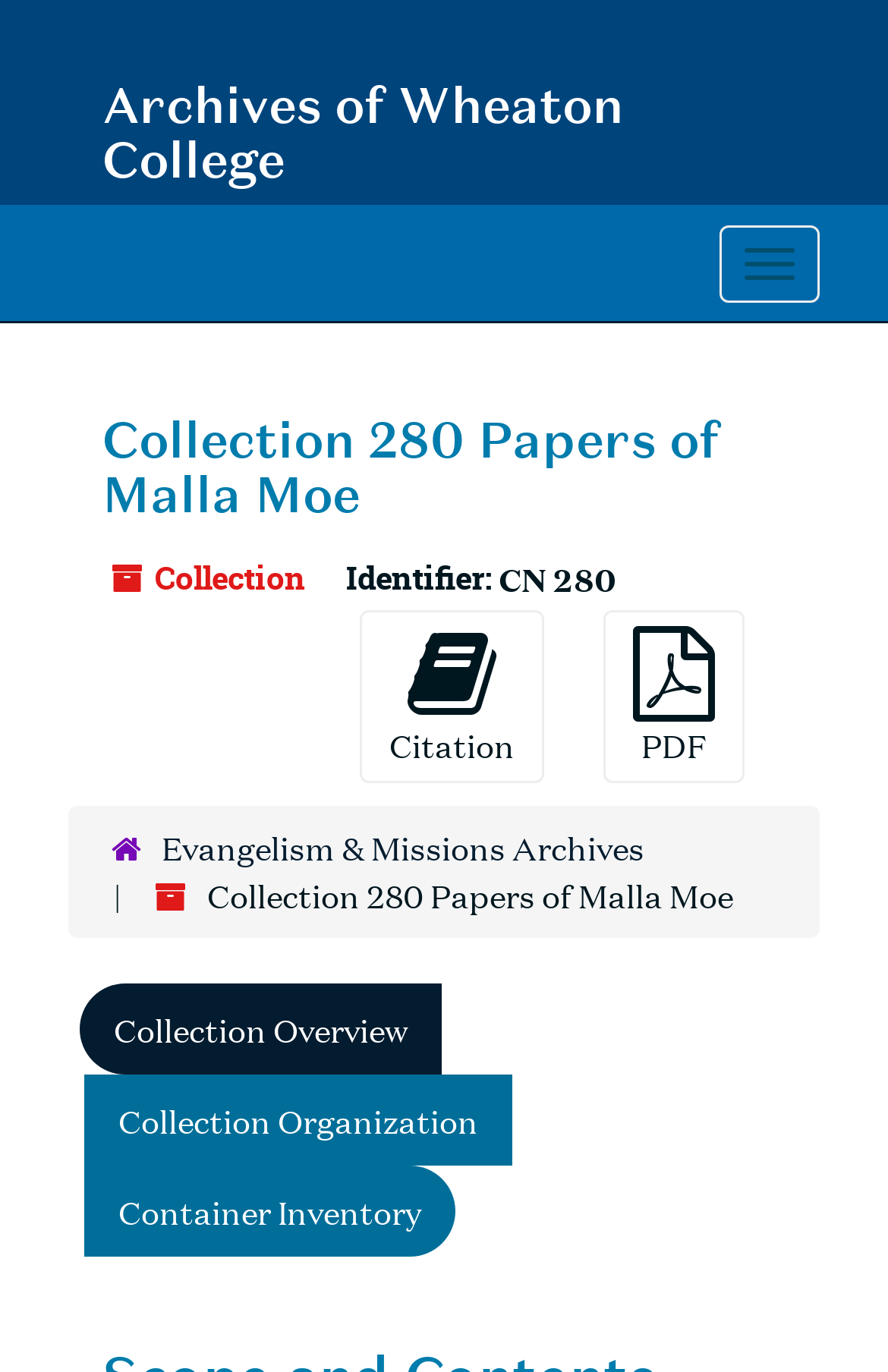What is the purpose of the button with the PDF icon?
Look at the image and answer the question with a single word or phrase.

To download the collection as a PDF